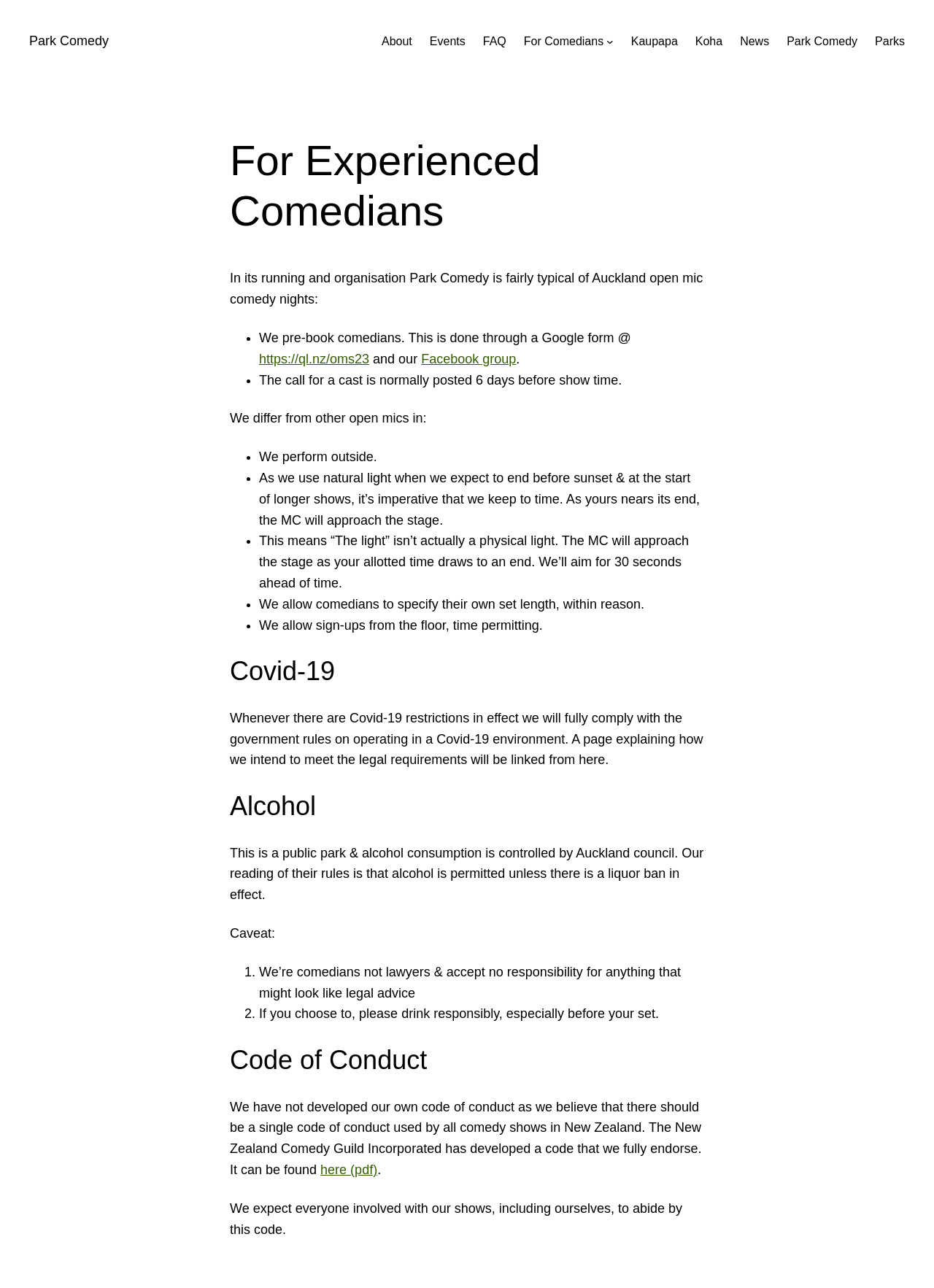Identify the bounding box coordinates of the section to be clicked to complete the task described by the following instruction: "Click on the 'Events' link". The coordinates should be four float numbers between 0 and 1, formatted as [left, top, right, bottom].

[0.46, 0.025, 0.498, 0.039]